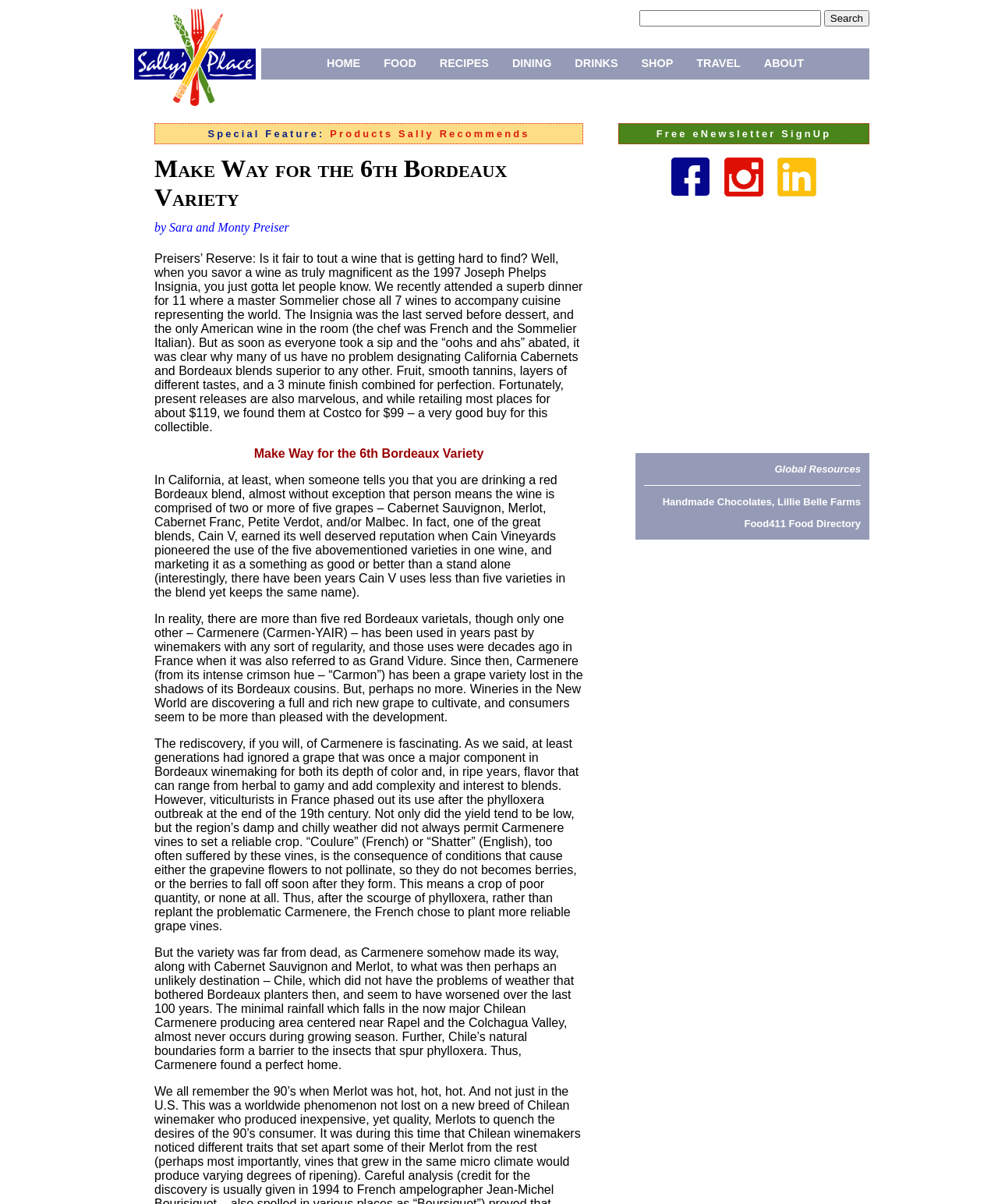What is the topic of the main article on the webpage?
Provide a concise answer using a single word or phrase based on the image.

Bordeaux wine